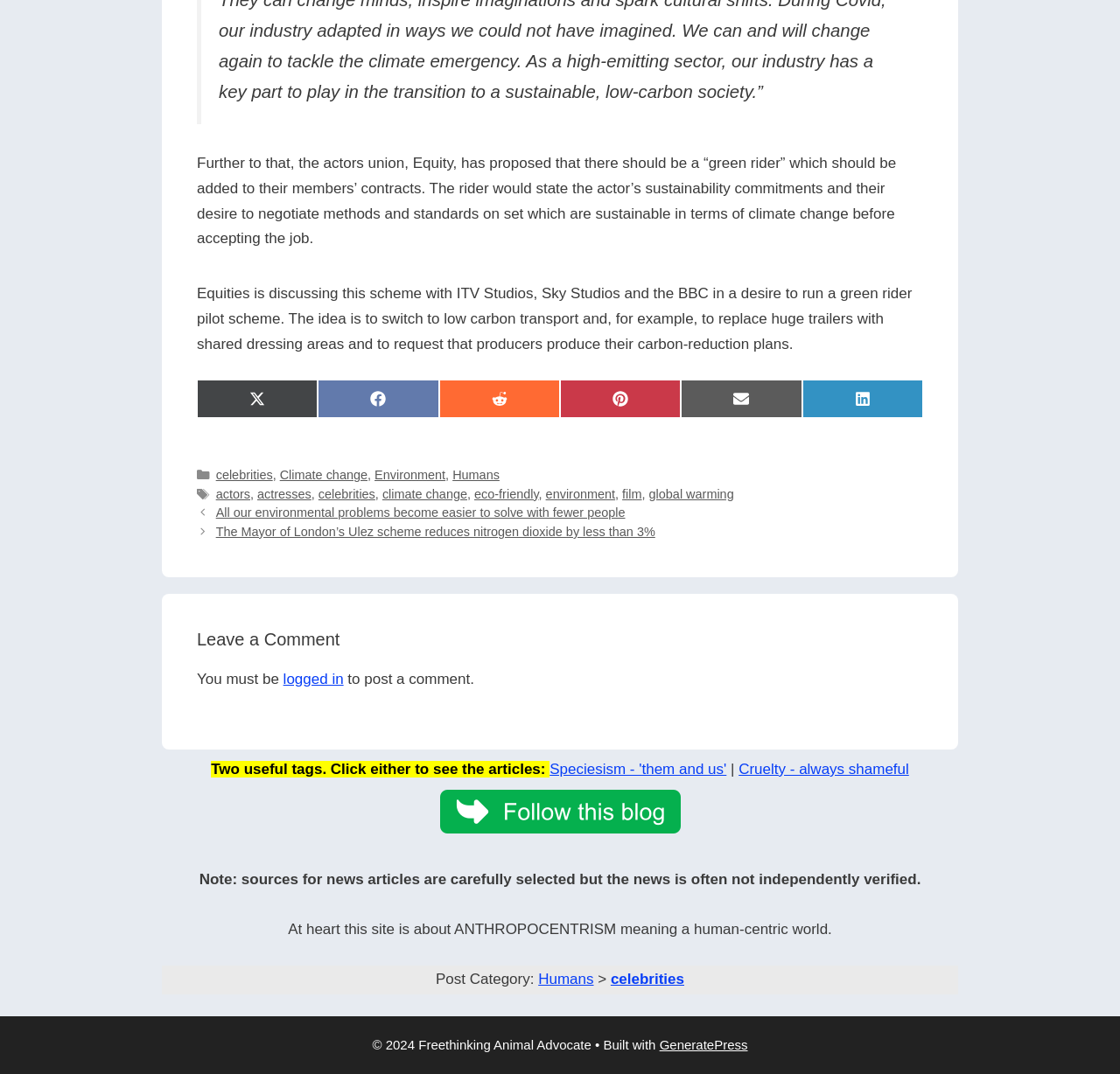Identify the bounding box coordinates of the clickable section necessary to follow the following instruction: "Read more about celebrities". The coordinates should be presented as four float numbers from 0 to 1, i.e., [left, top, right, bottom].

[0.193, 0.436, 0.243, 0.449]